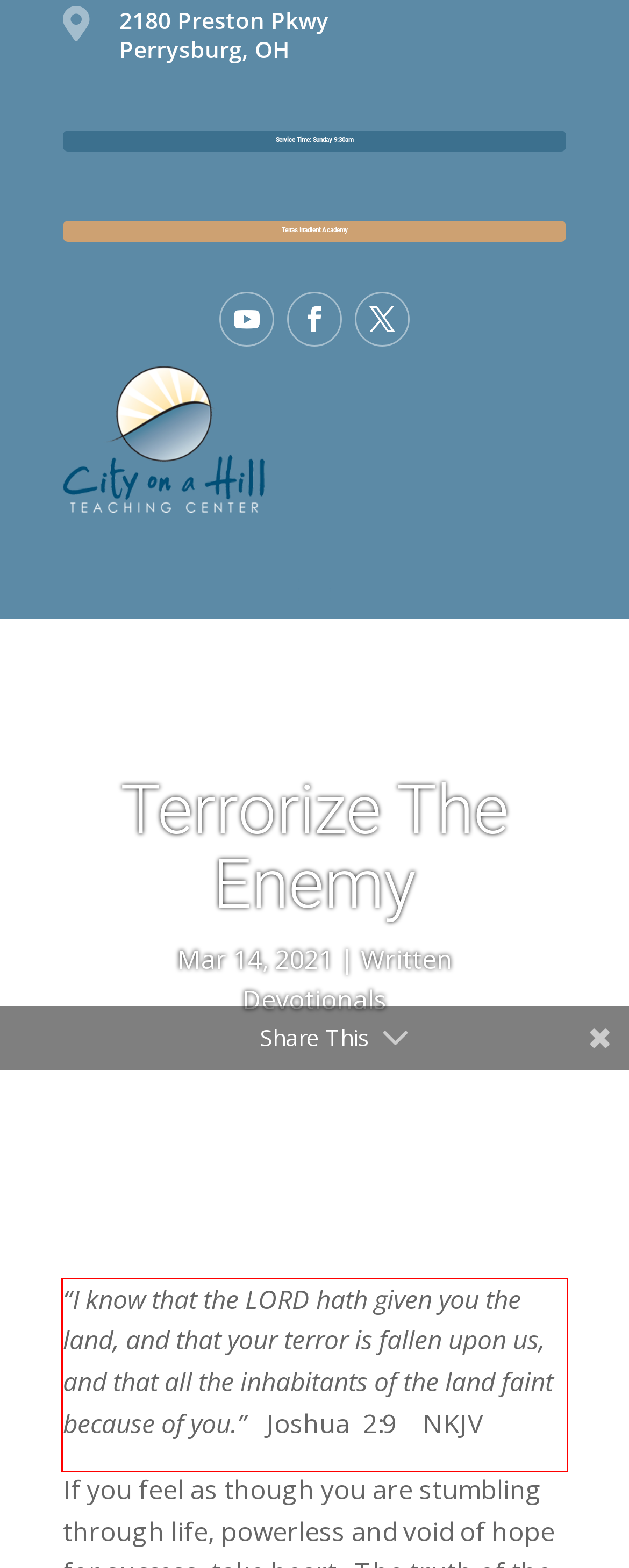You have a screenshot of a webpage with a red bounding box. Identify and extract the text content located inside the red bounding box.

“I know that the LORD hath given you the land, and that your terror is fallen upon us, and that all the inhabitants of the land faint because of you.” Joshua 2:9 NKJV